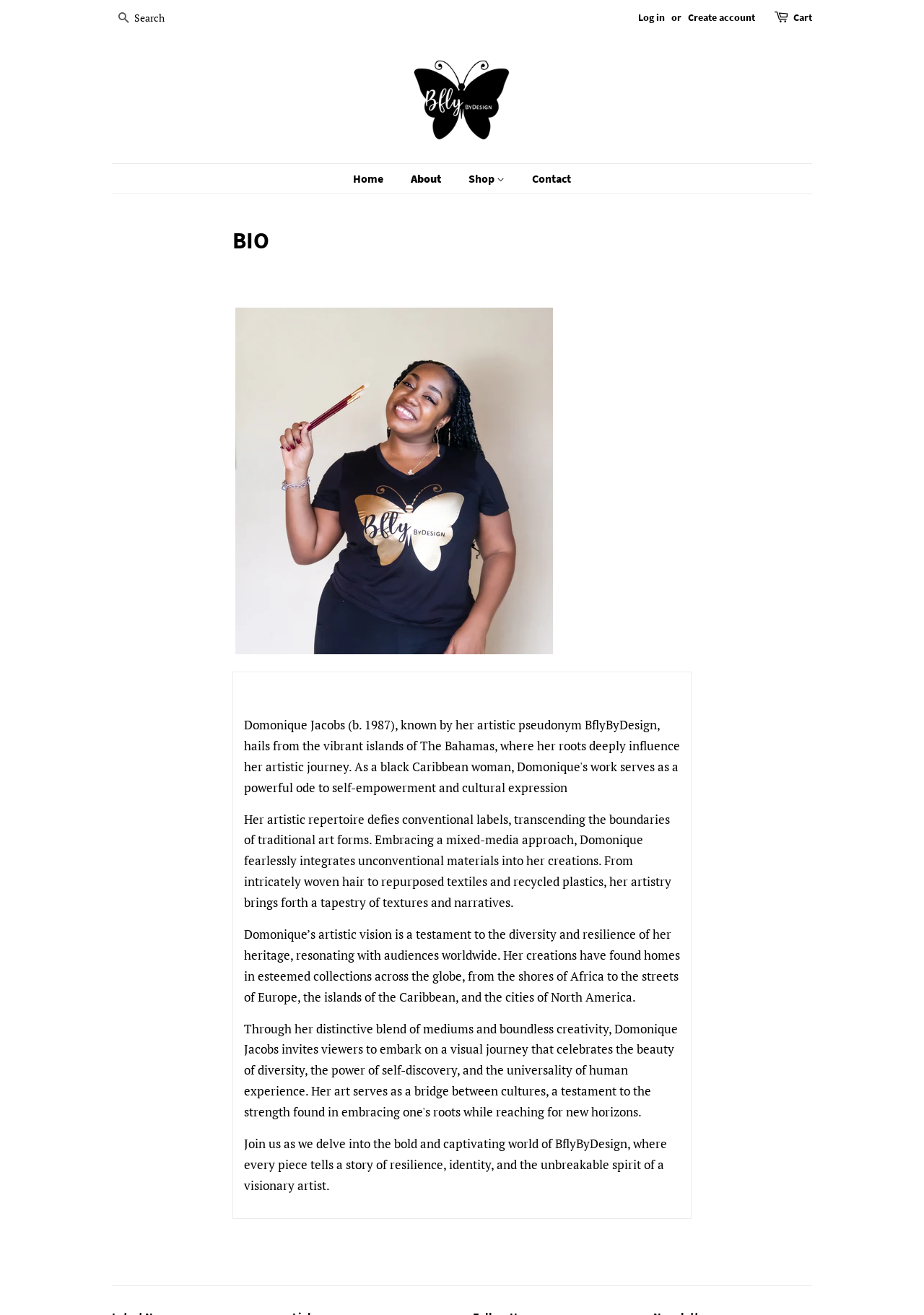What is the location of the search button?
Answer the question with a single word or phrase, referring to the image.

Top left